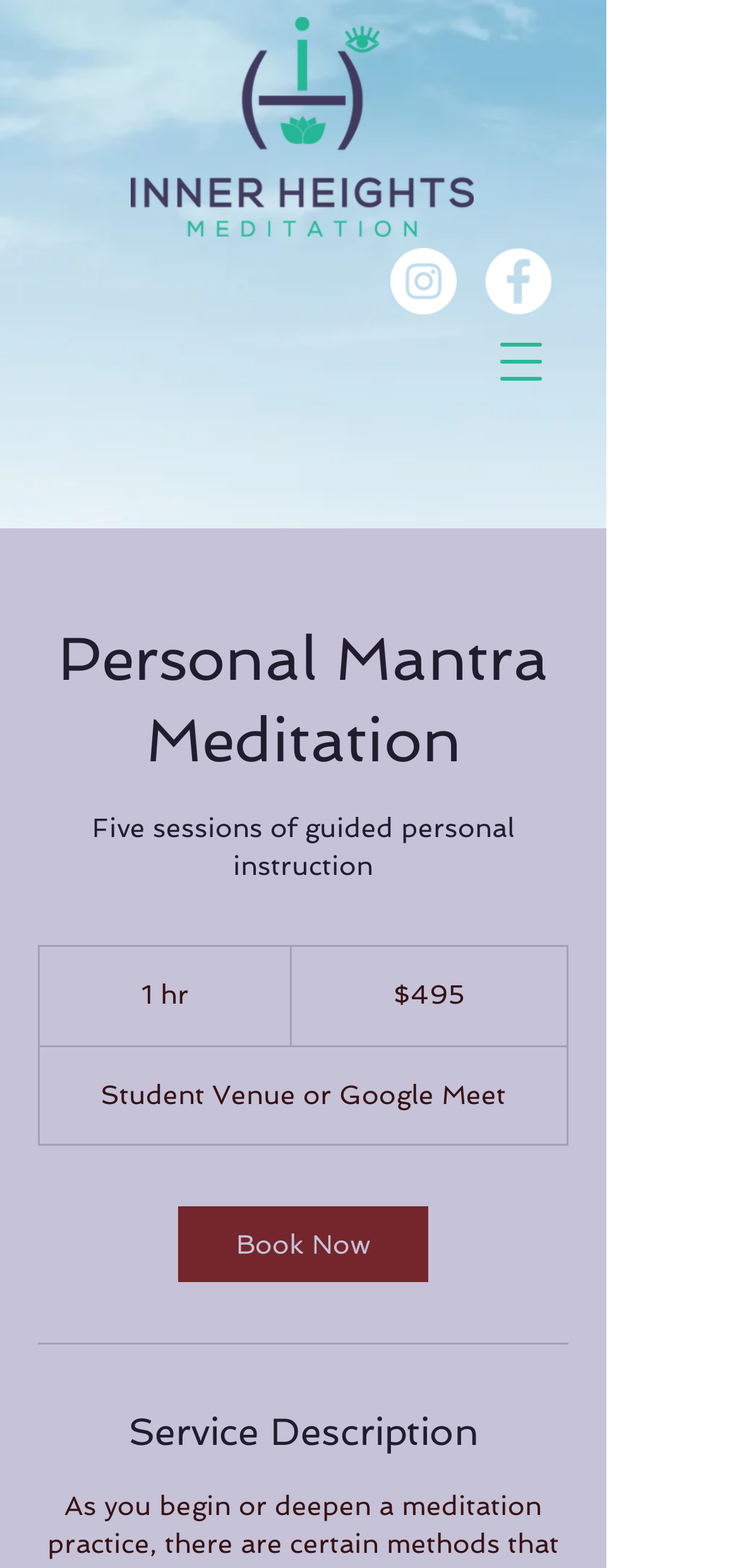Please identify the primary heading of the webpage and give its text content.

Personal Mantra Meditation